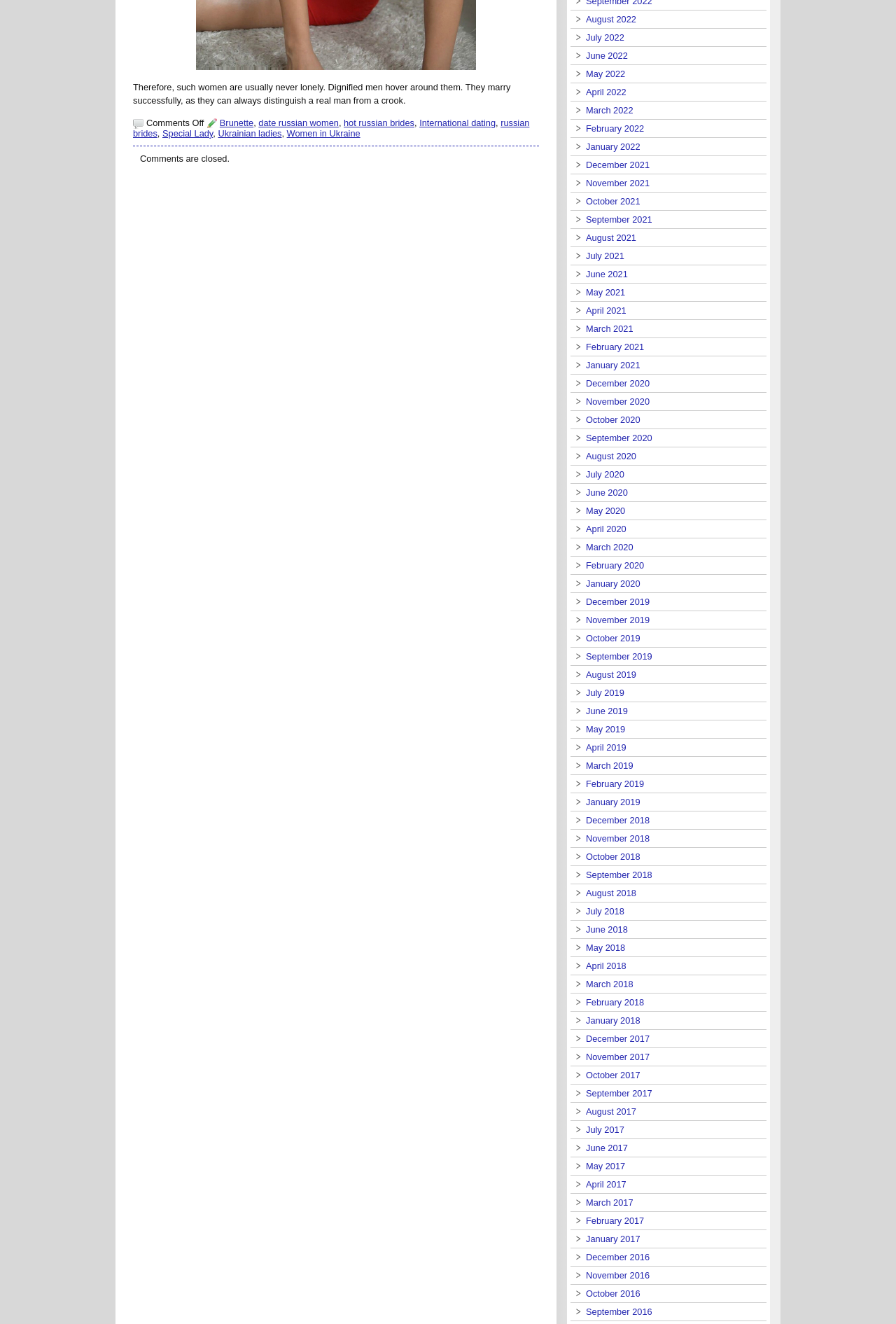Find the bounding box coordinates of the UI element according to this description: "Brunette".

[0.245, 0.089, 0.283, 0.097]